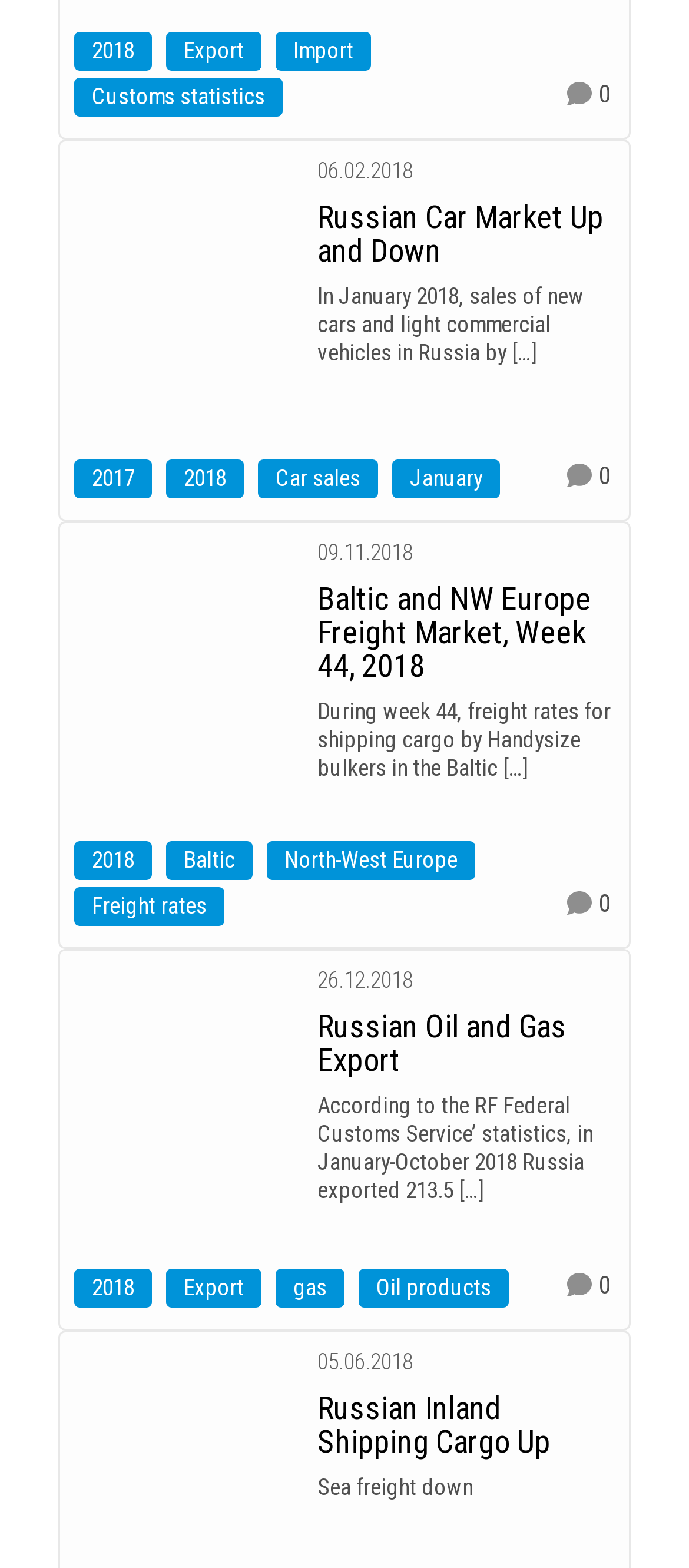Please find the bounding box coordinates for the clickable element needed to perform this instruction: "Go to Customs statistics".

[0.108, 0.049, 0.41, 0.074]